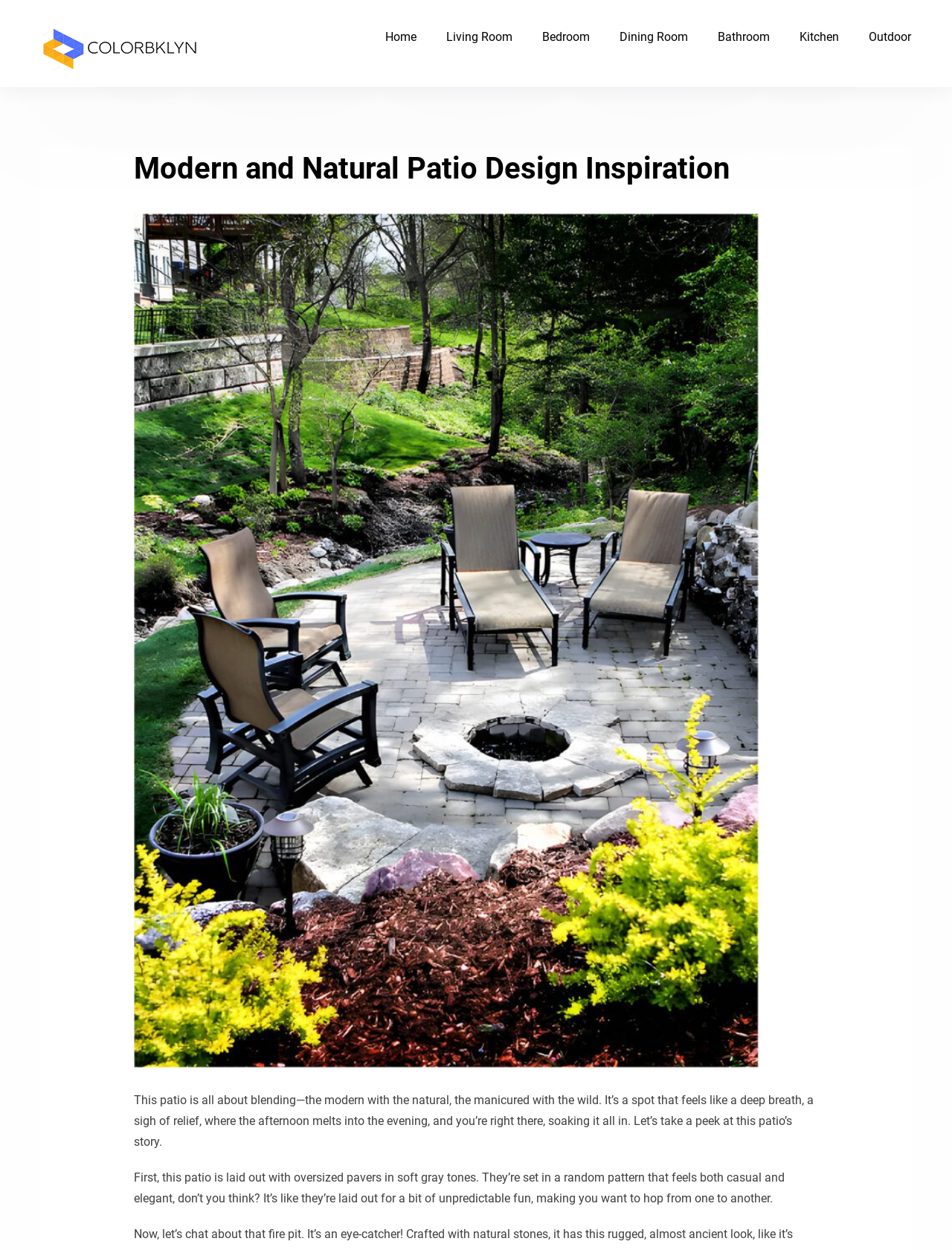Identify the bounding box coordinates necessary to click and complete the given instruction: "explore outdoor designs".

[0.897, 0.012, 0.957, 0.048]